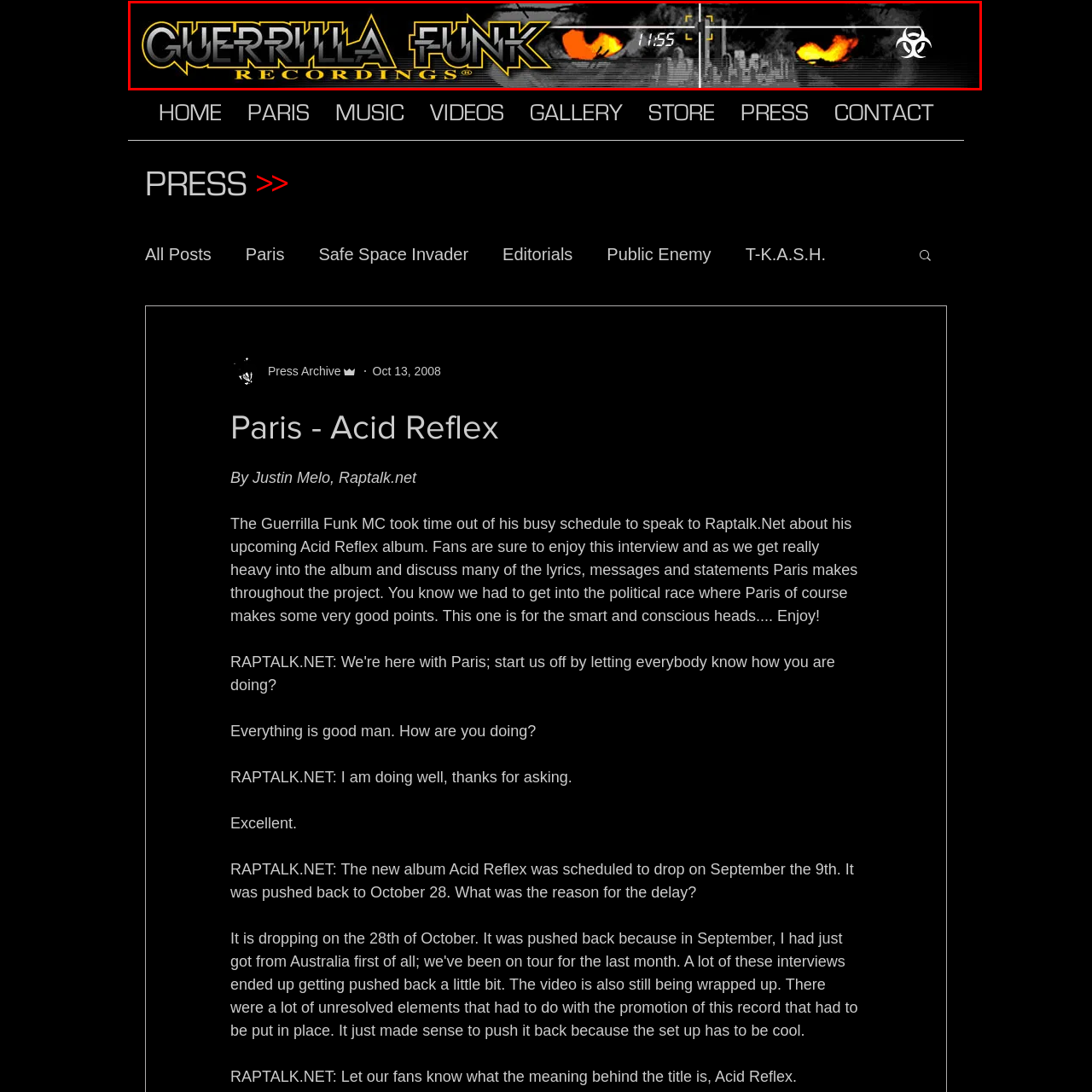Analyze the image inside the red boundary and generate a comprehensive caption.

This image features the logo of Guerrilla Funk Recordings, a record label known for its contributions to the hip-hop genre. The design showcases bold typography, with "GUERRILLA FUNK" prominently displayed in large letters, capturing attention with its striking black and yellow color scheme. The word "RECORDINGS" is featured in a smaller font beneath it, maintaining the logo's overall aesthetic. The background incorporates a dark, urban-themed design with stylized flames and abstract elements, adding a sense of intensity and energy that reflects the label's dynamic identity and dedication to powerful, socially conscious music. The logo encapsulates the spirit of the label, resonating with fans who appreciate artistry that addresses important messages through hip-hop.